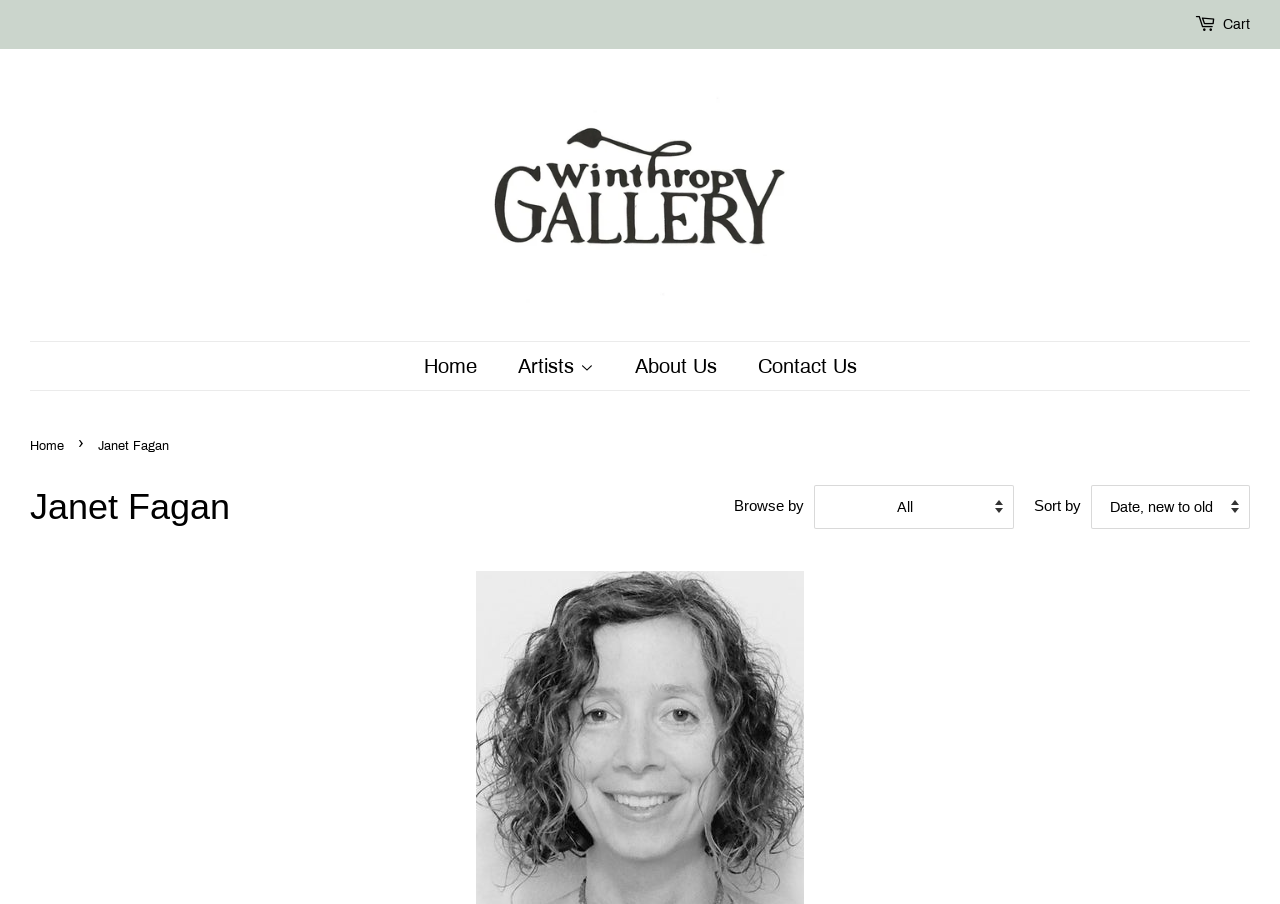Look at the image and answer the question in detail:
What is the purpose of the 'Browse by' combobox?

I inferred the purpose of the 'Browse by' combobox by looking at its context. It is present in a section that appears to be related to artworks, and its label suggests that it is used to filter or categorize artworks in some way.